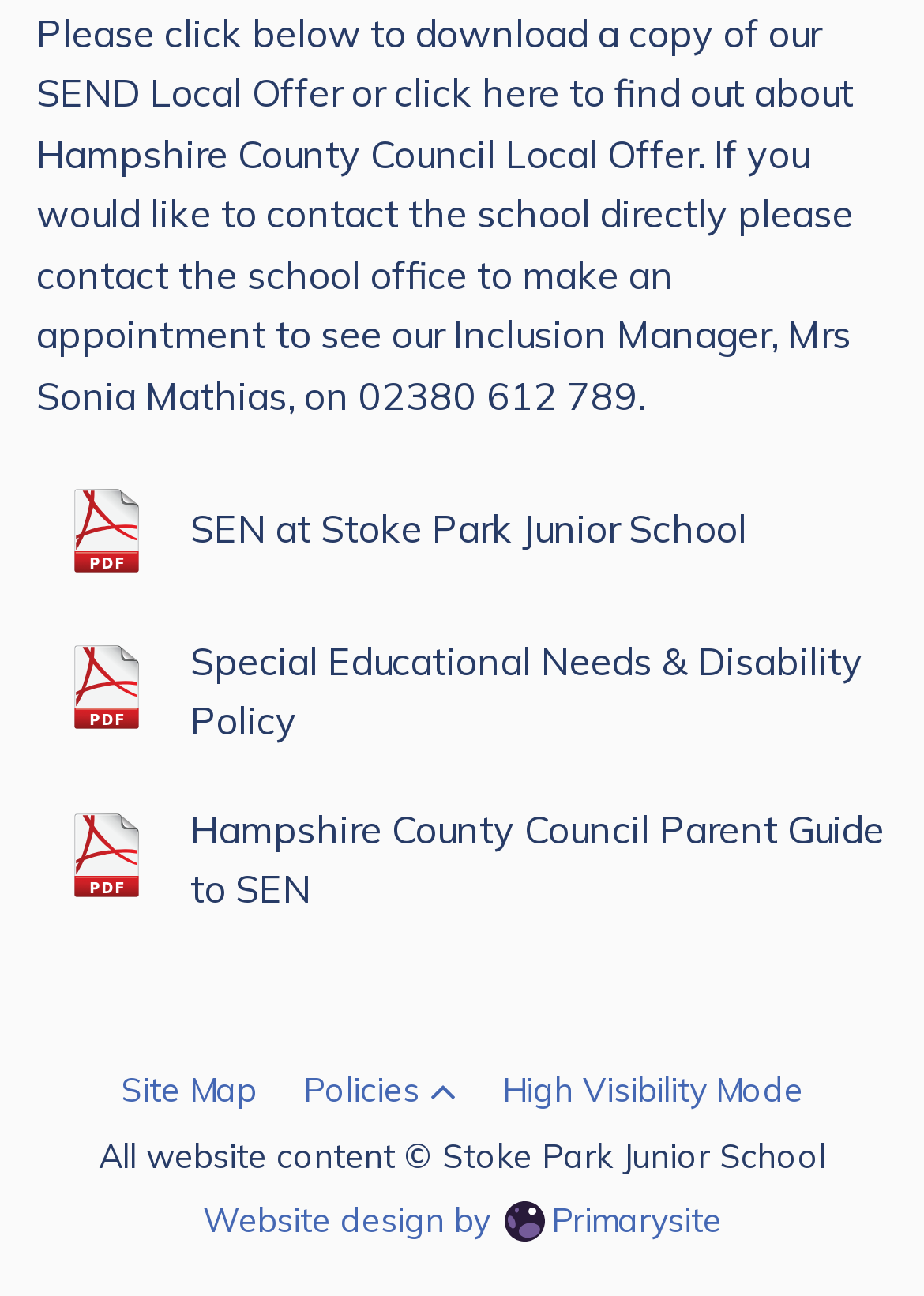Identify the bounding box coordinates of the element that should be clicked to fulfill this task: "view the Special Educational Needs & Disability Policy". The coordinates should be provided as four float numbers between 0 and 1, i.e., [left, top, right, bottom].

[0.039, 0.487, 0.961, 0.581]